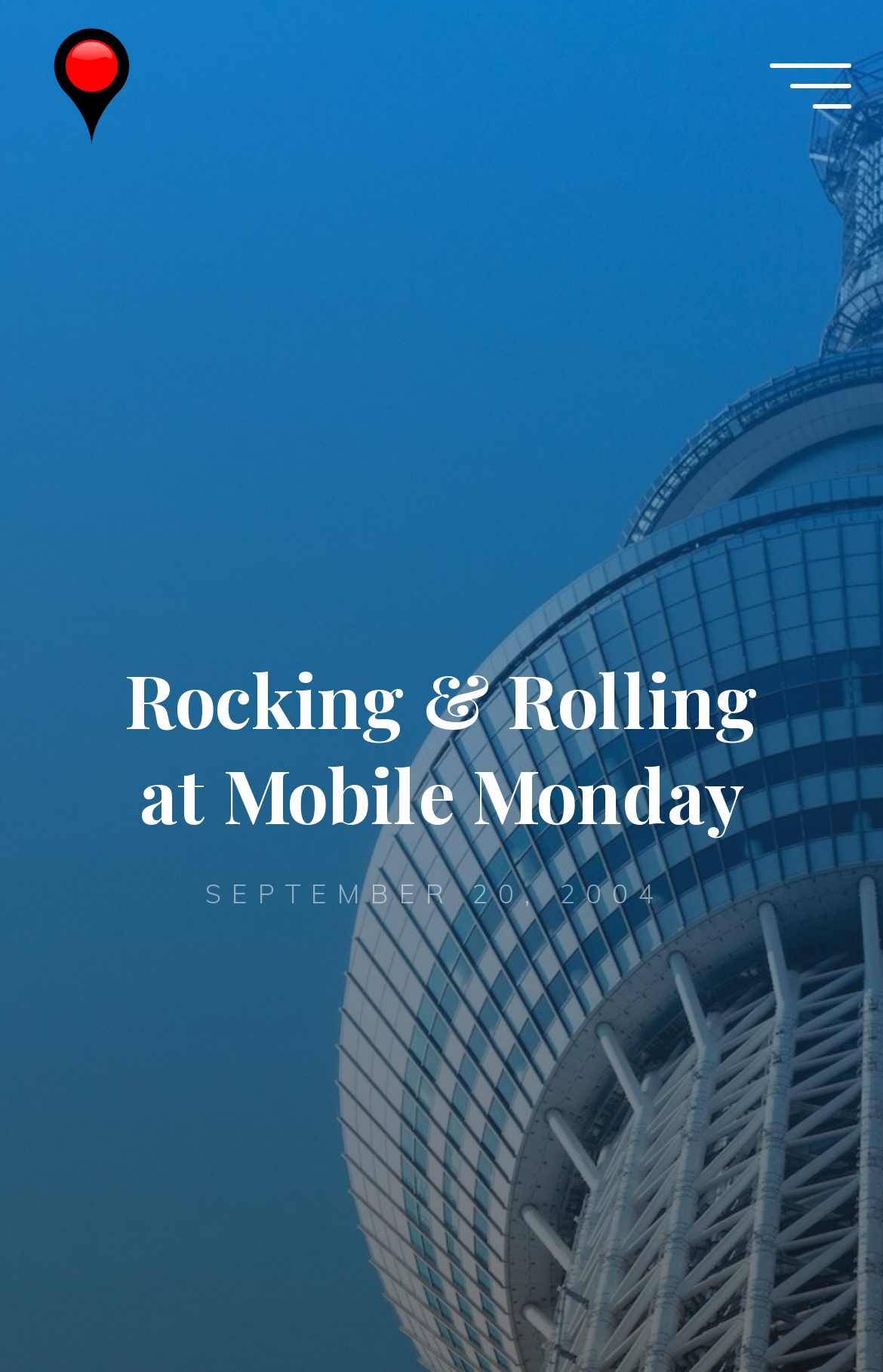Provide the bounding box coordinates for the UI element that is described as: "aria-label="Main menu"".

[0.871, 0.045, 0.963, 0.078]